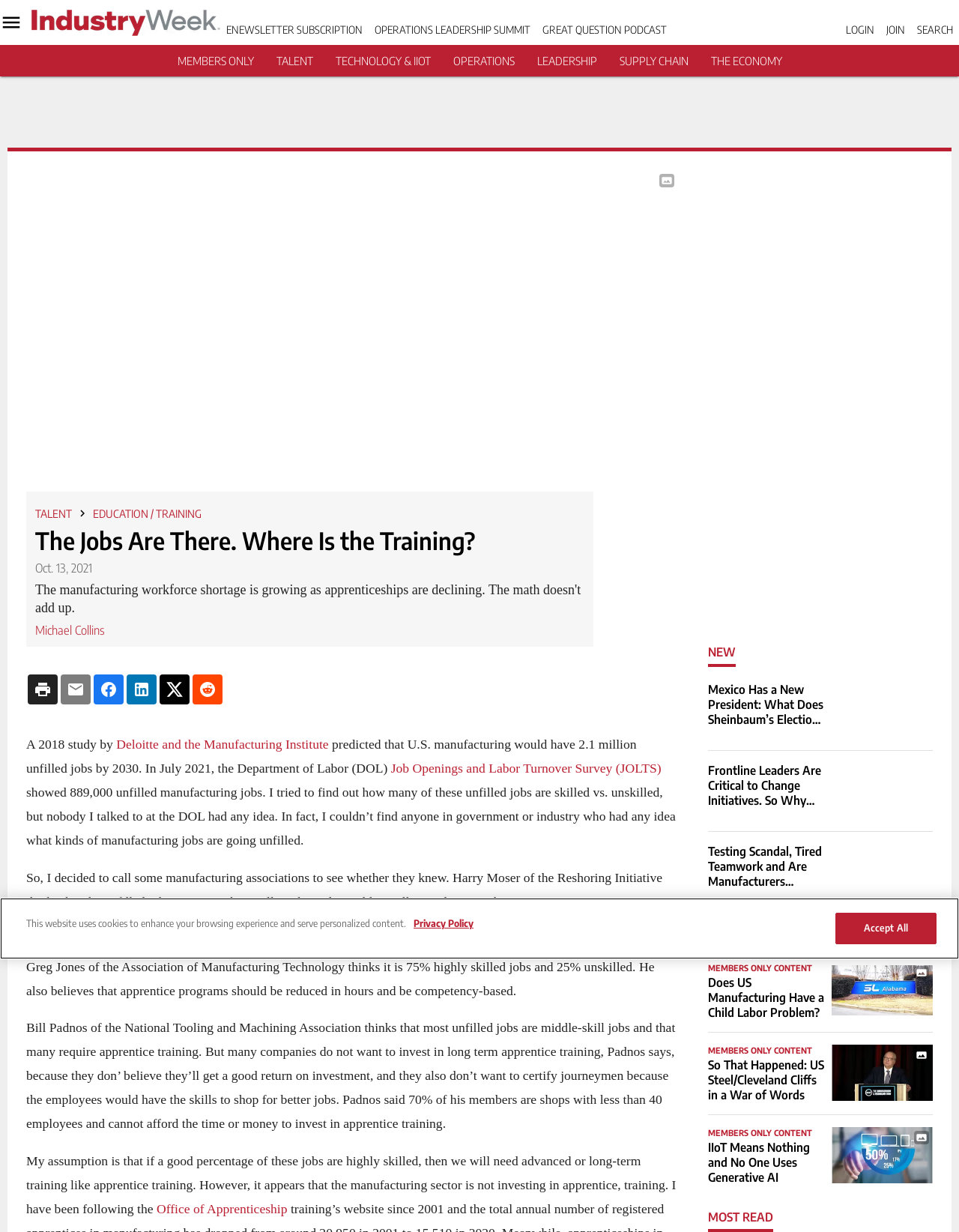Please locate the bounding box coordinates of the region I need to click to follow this instruction: "Click on the 'TALENT' link".

[0.037, 0.411, 0.075, 0.422]